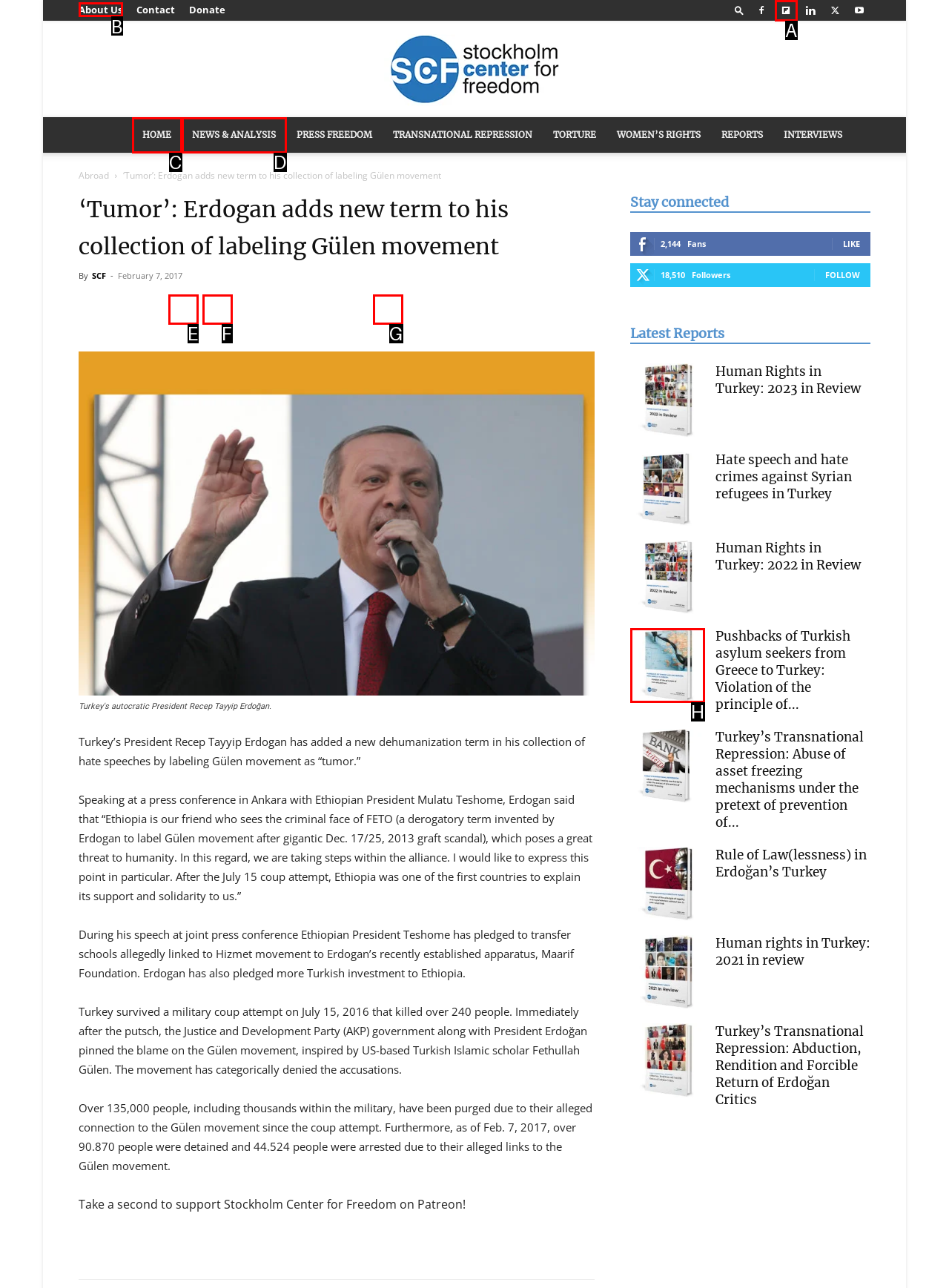Which option should be clicked to execute the following task: Click the 'About Us' link? Respond with the letter of the selected option.

B